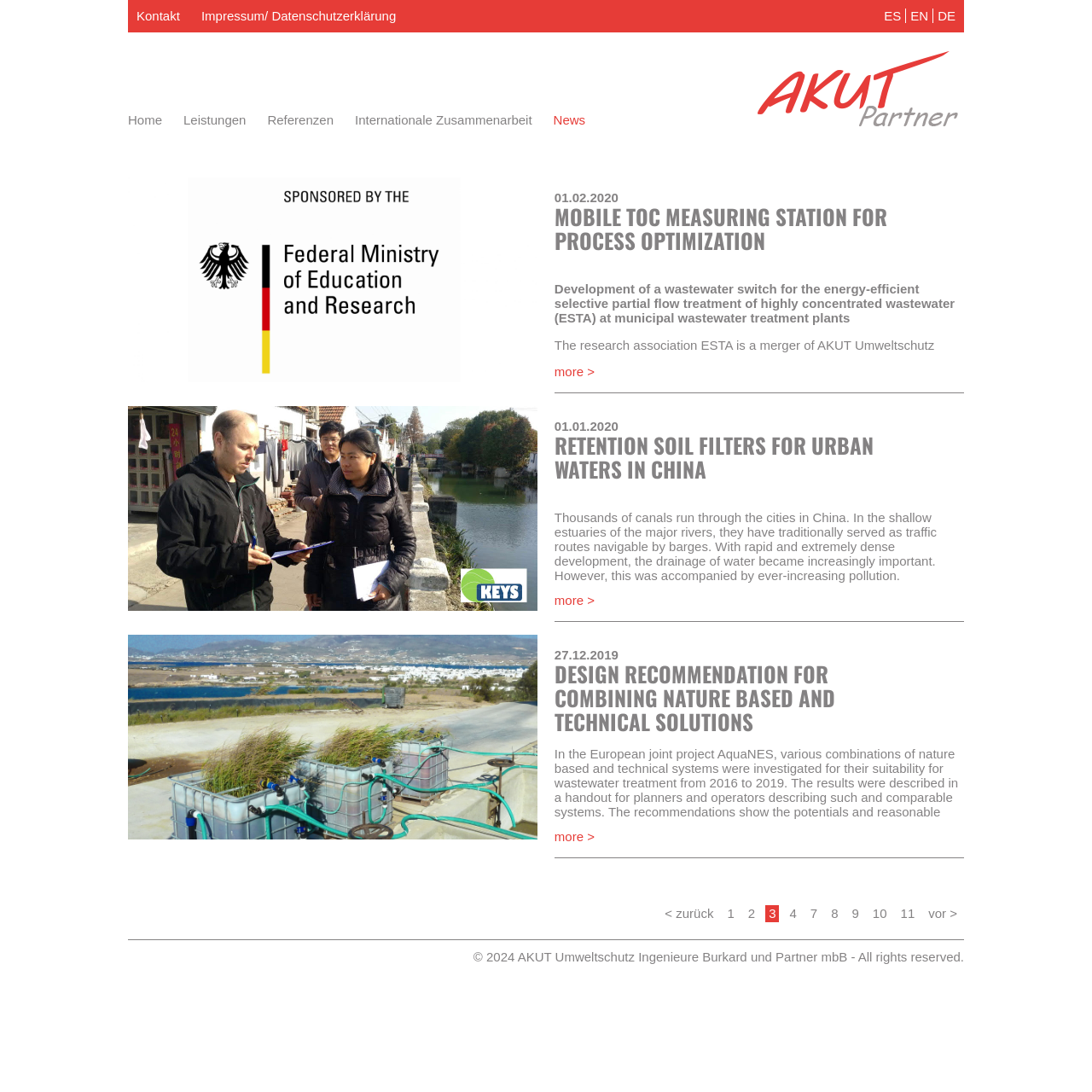Kindly determine the bounding box coordinates for the clickable area to achieve the given instruction: "Click the Kontakt link".

[0.125, 0.008, 0.165, 0.021]